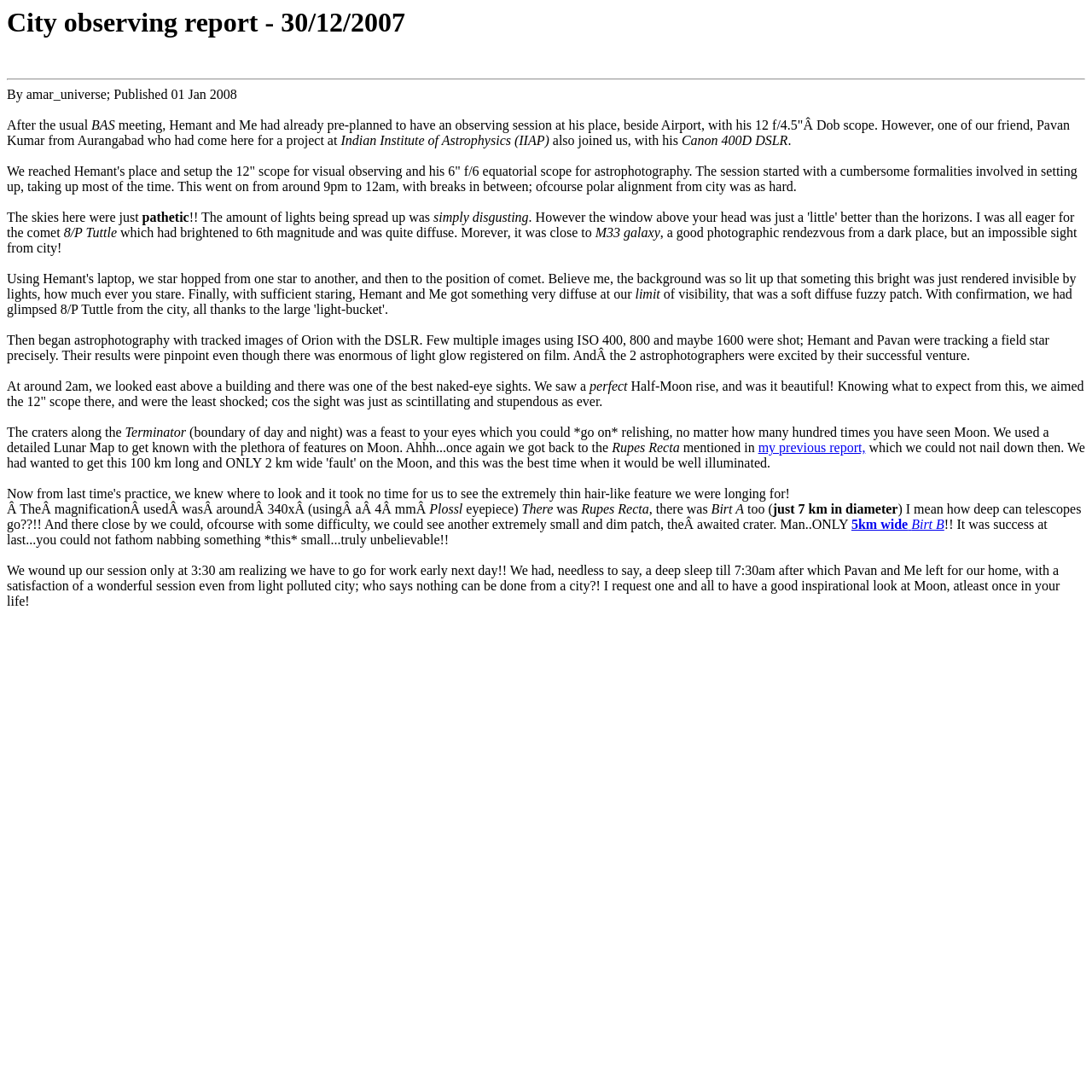Give a short answer using one word or phrase for the question:
What is the name of the institute where Pavan Kumar is from?

Indian Institute of Astrophysics (IIAP)